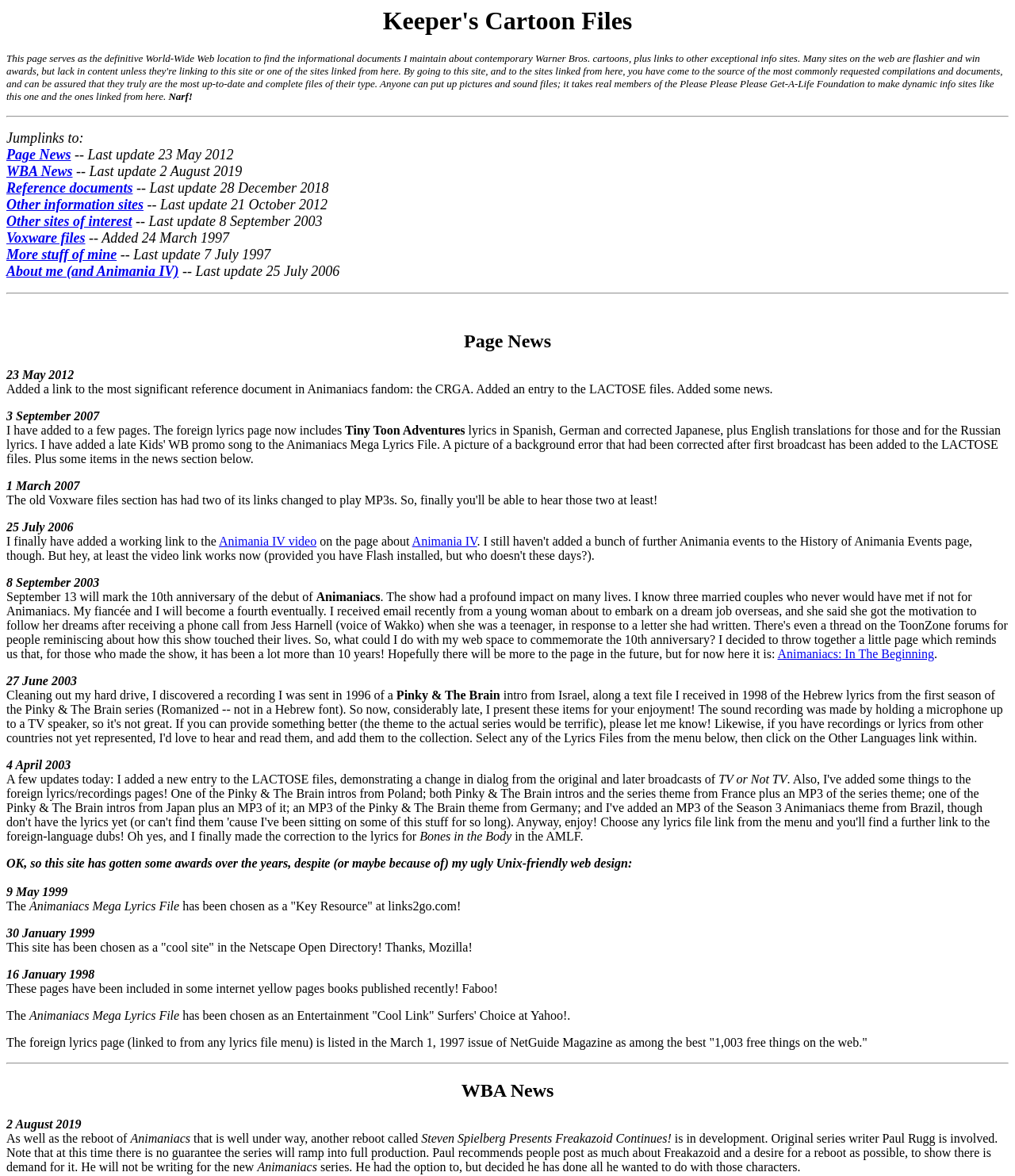Provide a brief response to the question below using a single word or phrase: 
What is the name of the reboot mentioned in the WBA News section?

Steven Spielberg Presents Freakazoid Continues!